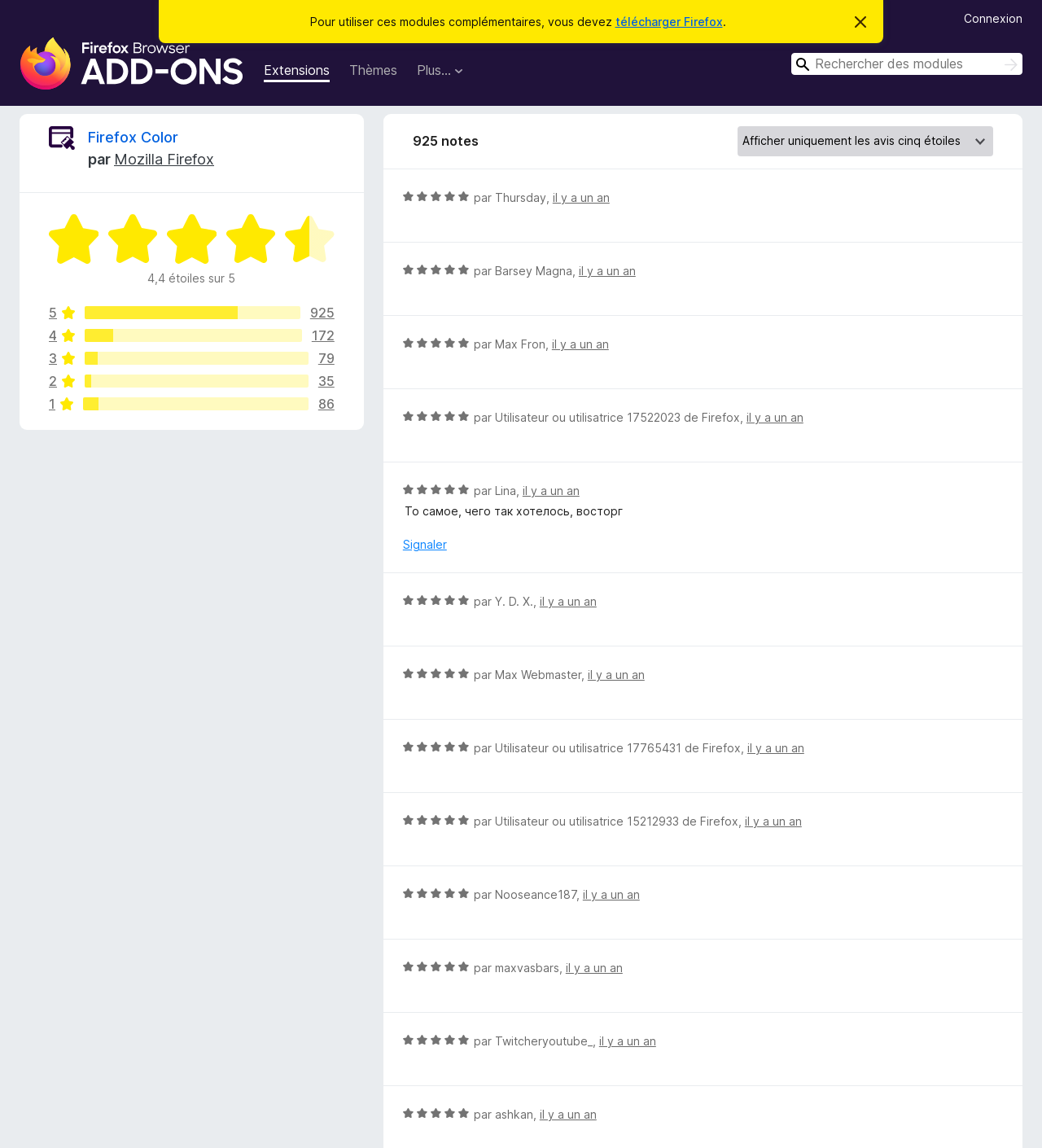Can you find the bounding box coordinates for the element that needs to be clicked to execute this instruction: "log in"? The coordinates should be given as four float numbers between 0 and 1, i.e., [left, top, right, bottom].

[0.925, 0.007, 0.981, 0.022]